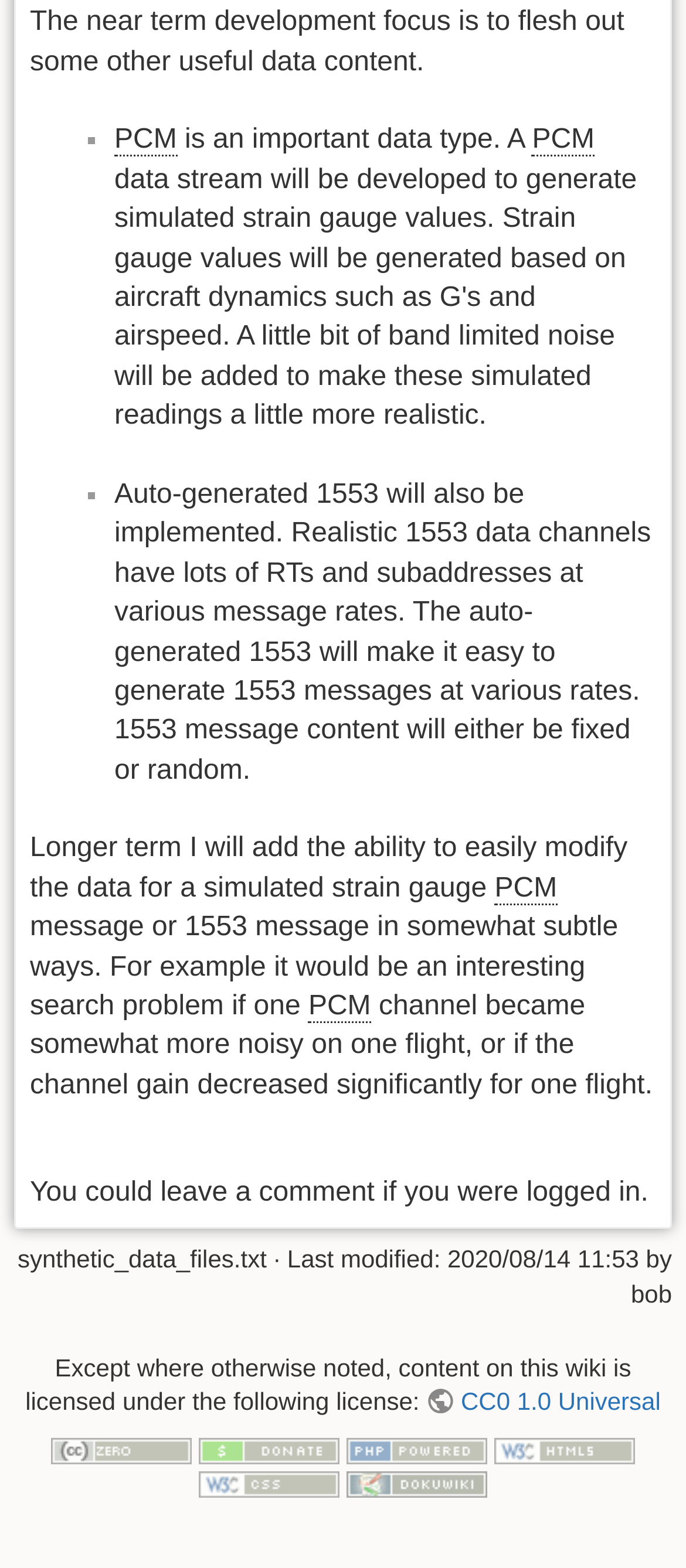Determine the bounding box coordinates in the format (top-left x, top-left y, bottom-right x, bottom-right y). Ensure all values are floating point numbers between 0 and 1. Identify the bounding box of the UI element described by: title="Powered by PHP"

[0.505, 0.915, 0.71, 0.932]